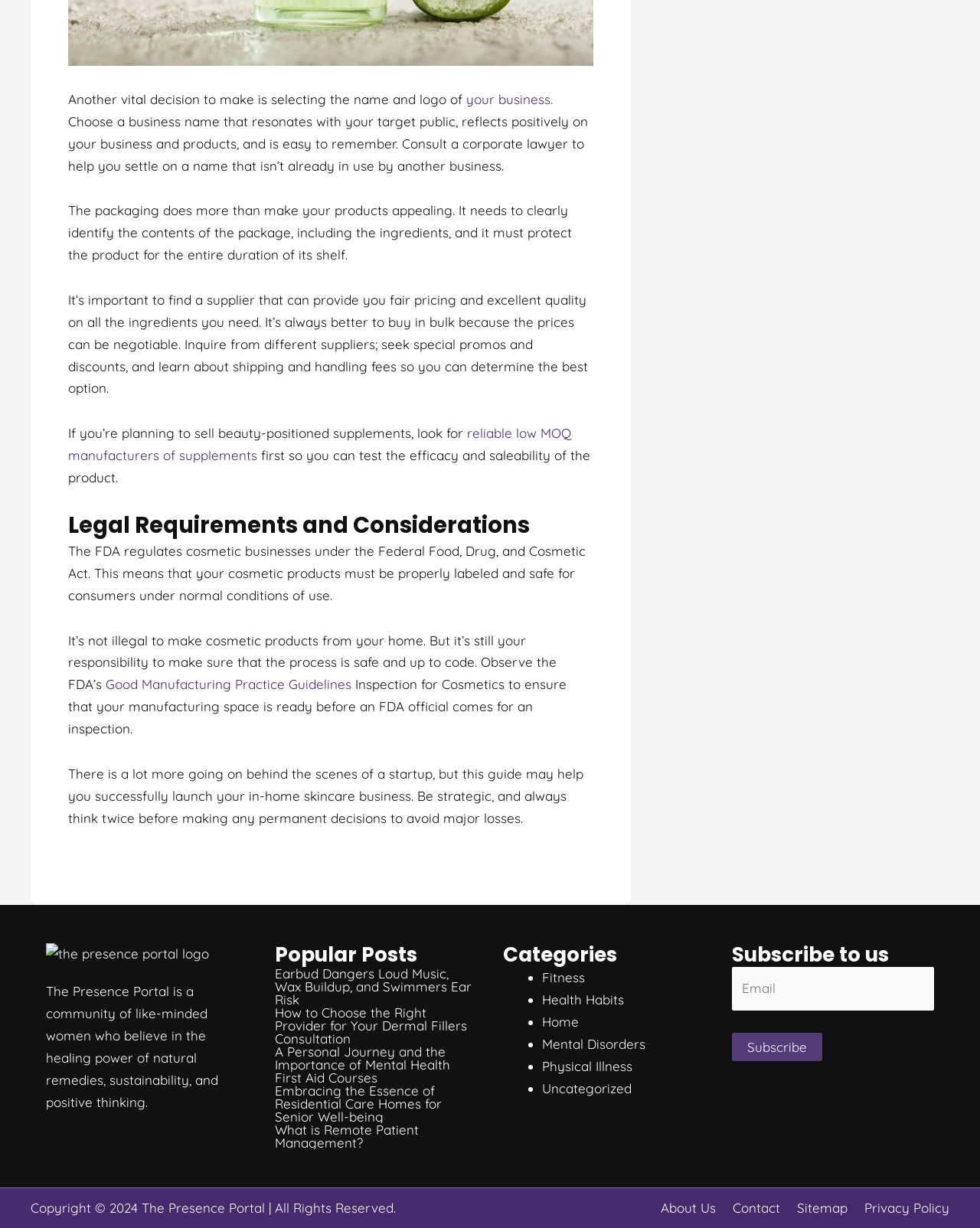Using the information in the image, give a detailed answer to the following question: What is the purpose of the Good Manufacturing Practice Guidelines?

The webpage mentions that the Good Manufacturing Practice Guidelines are important to ensure that the manufacturing process is safe and up to code, and that the manufacturing space is ready for an FDA inspection.